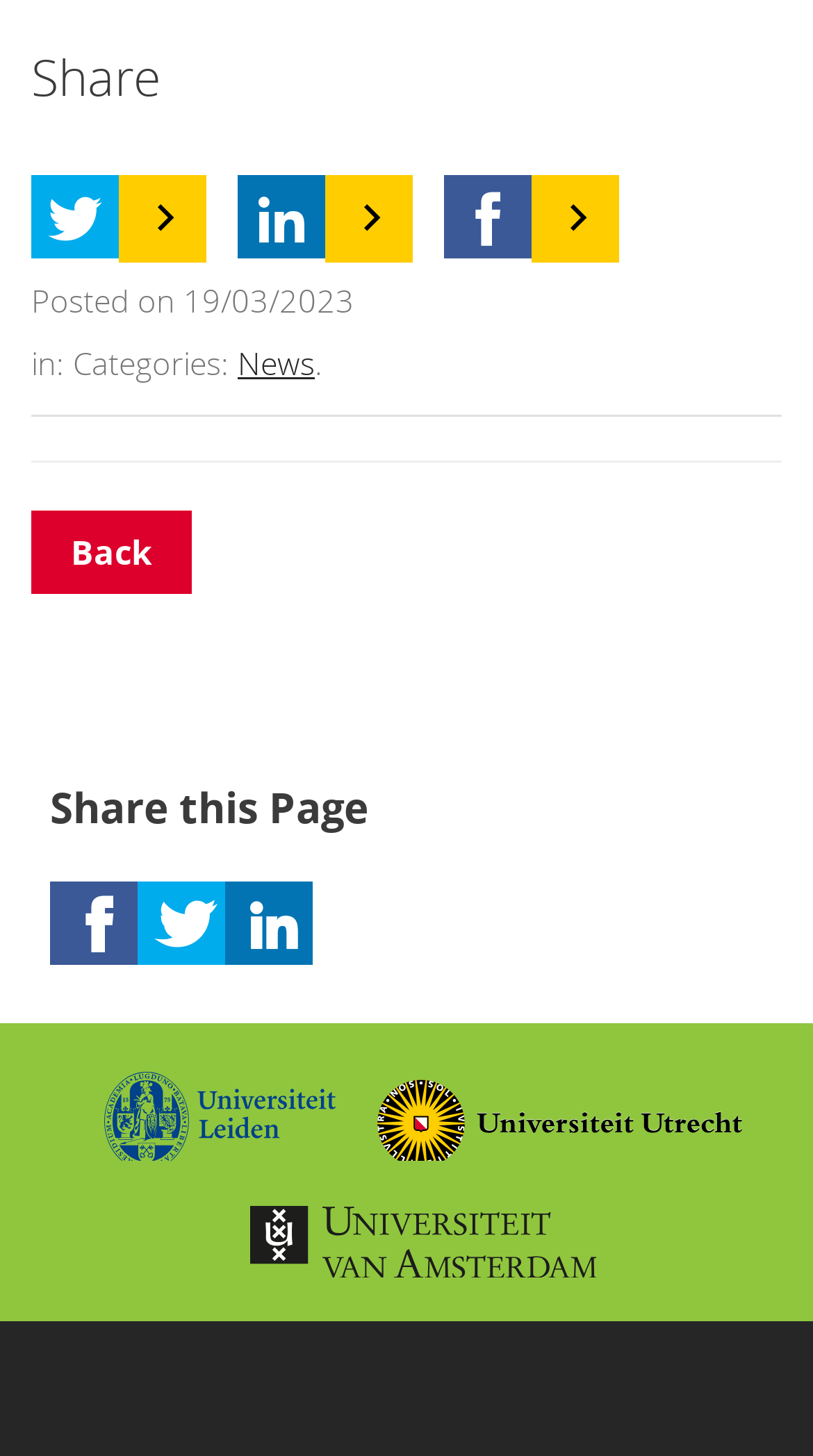Find the bounding box coordinates of the element to click in order to complete the given instruction: "Click on News category."

[0.292, 0.235, 0.387, 0.263]